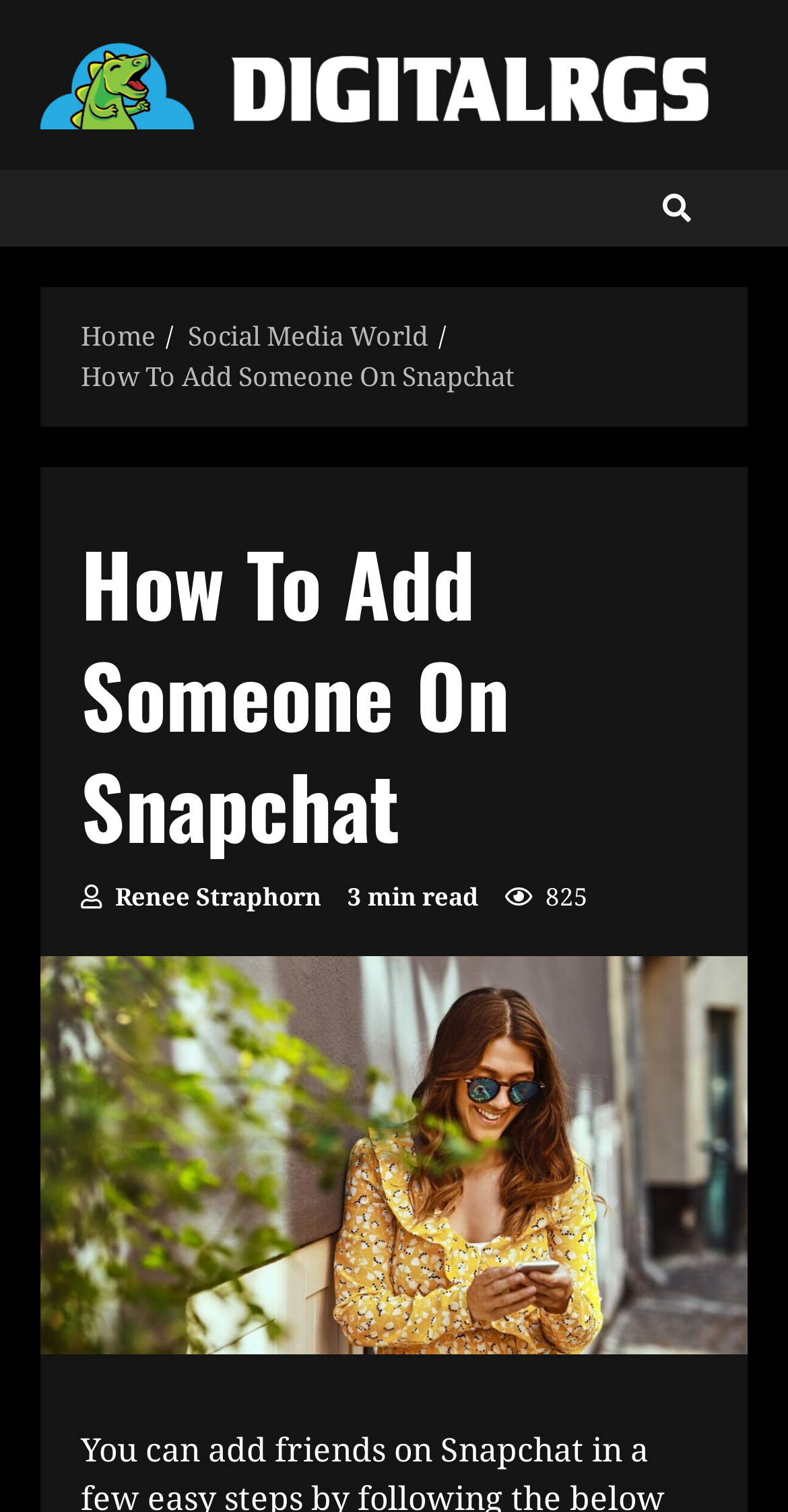How many views does the article have?
Respond to the question with a well-detailed and thorough answer.

The article has 825 views, as indicated by the link ' 825' below the heading.